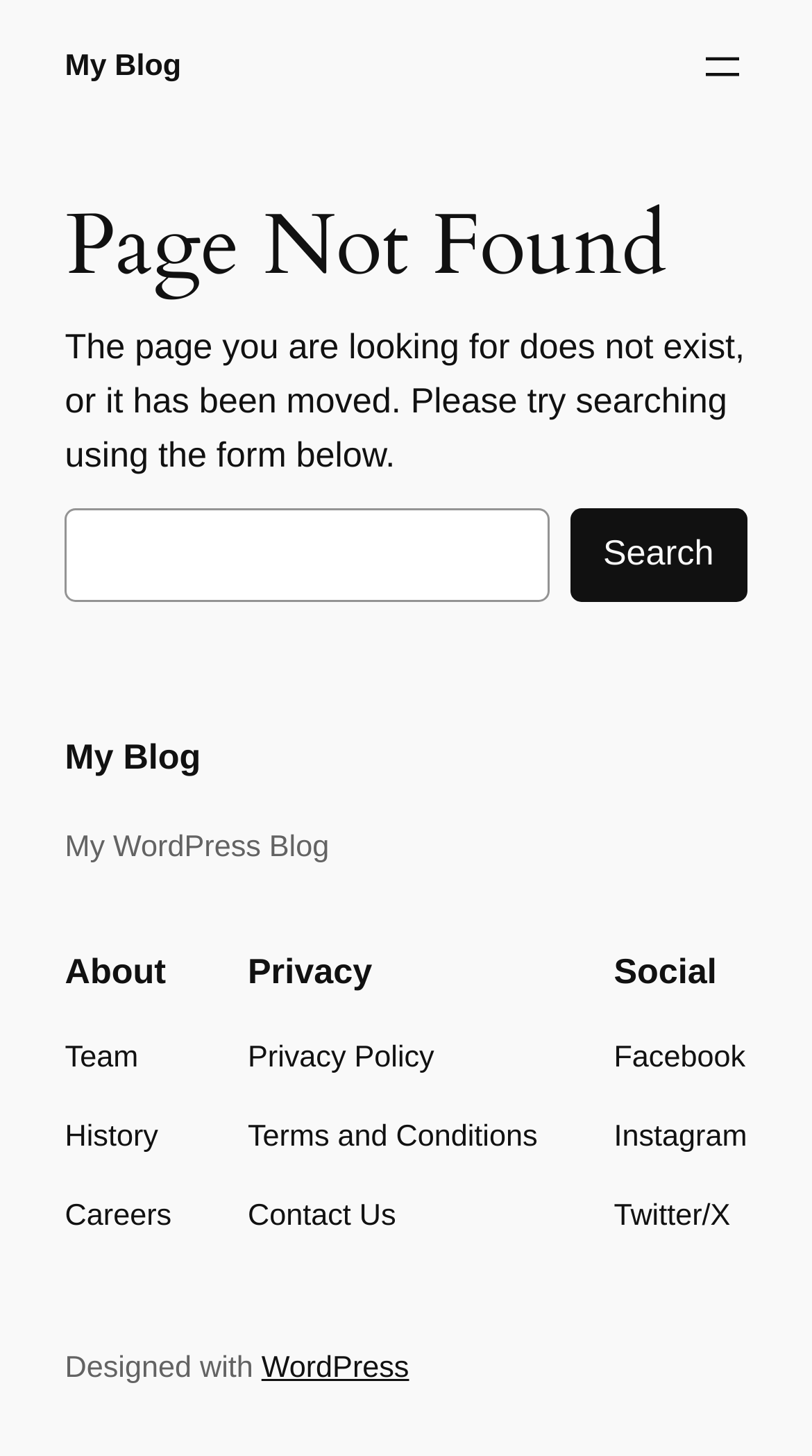Generate the text content of the main headline of the webpage.

Page Not Found